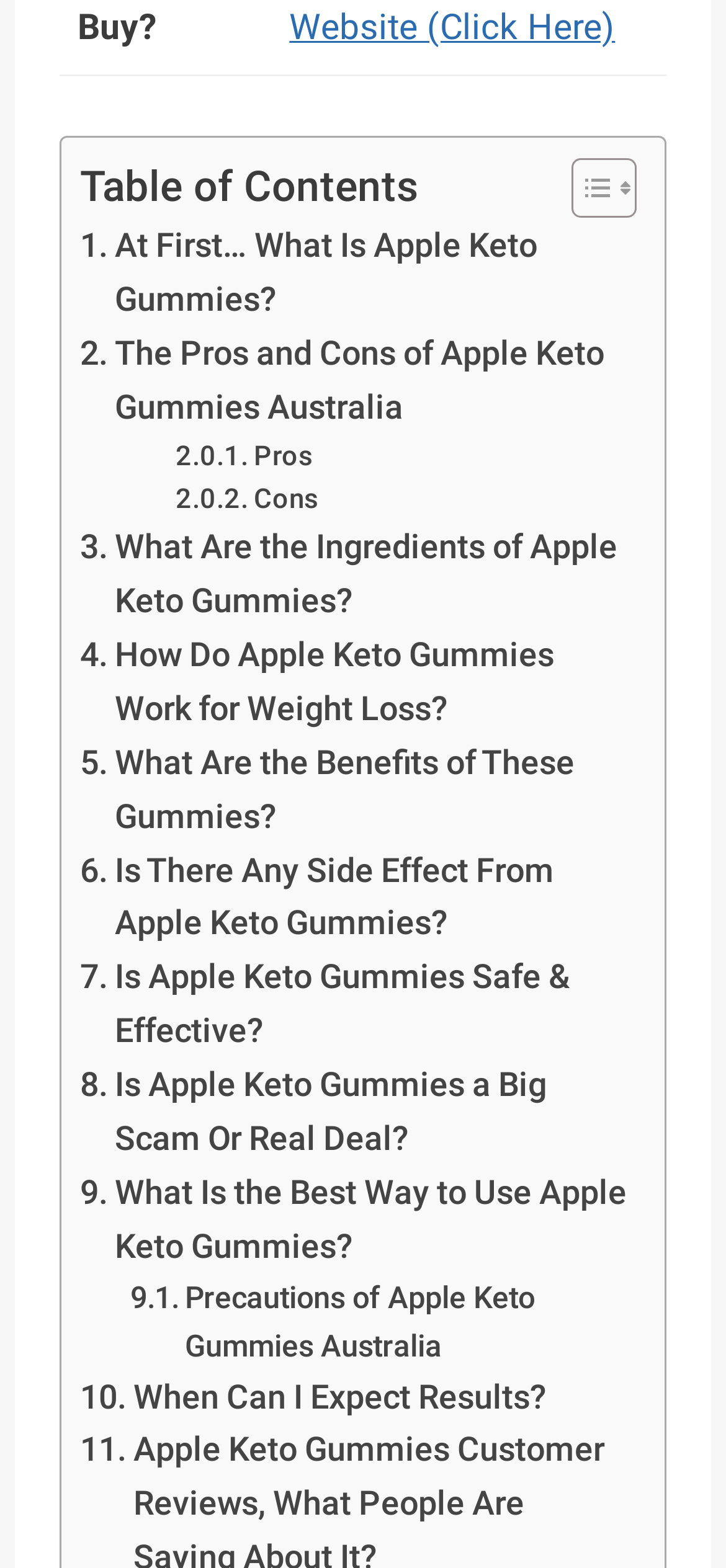Determine the bounding box coordinates of the region to click in order to accomplish the following instruction: "Toggle Table of Content". Provide the coordinates as four float numbers between 0 and 1, specifically [left, top, right, bottom].

[0.749, 0.1, 0.864, 0.14]